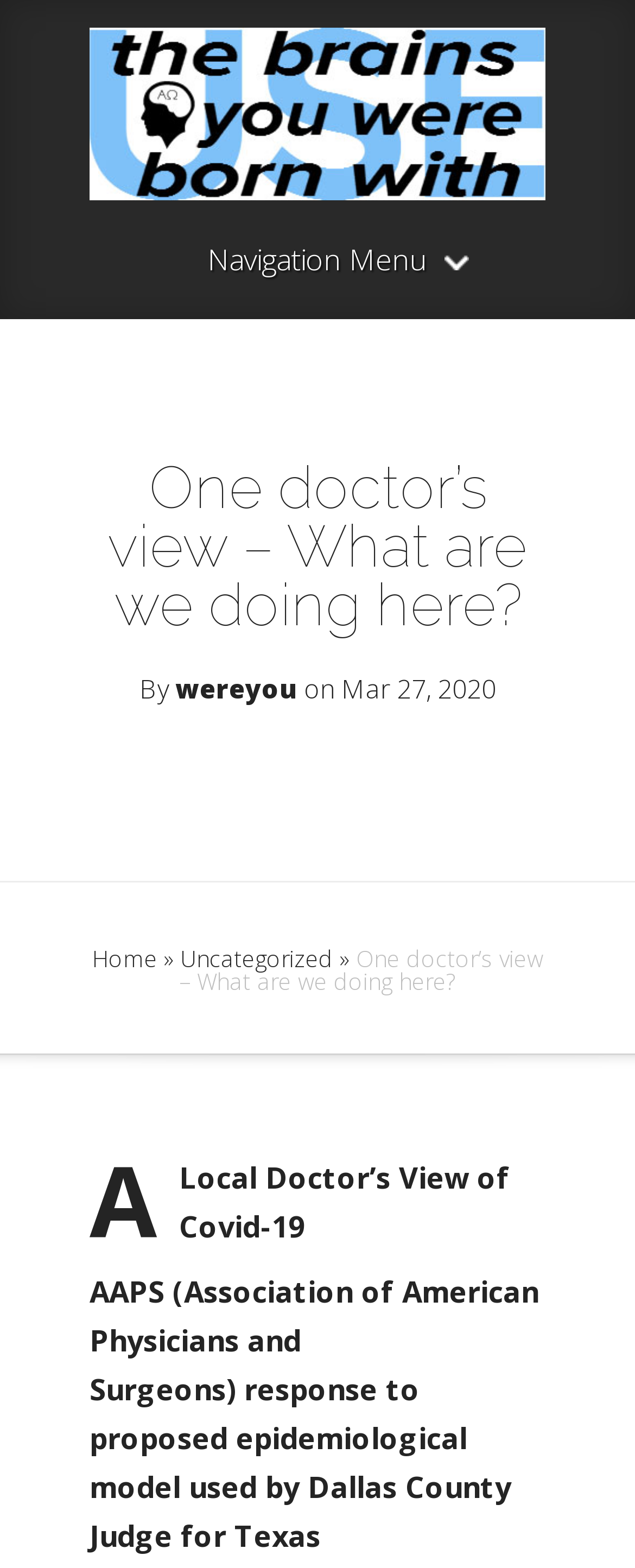Given the description Navigation Menu, predict the bounding box coordinates of the UI element. Ensure the coordinates are in the format (top-left x, top-left y, bottom-right x, bottom-right y) and all values are between 0 and 1.

[0.327, 0.156, 0.673, 0.204]